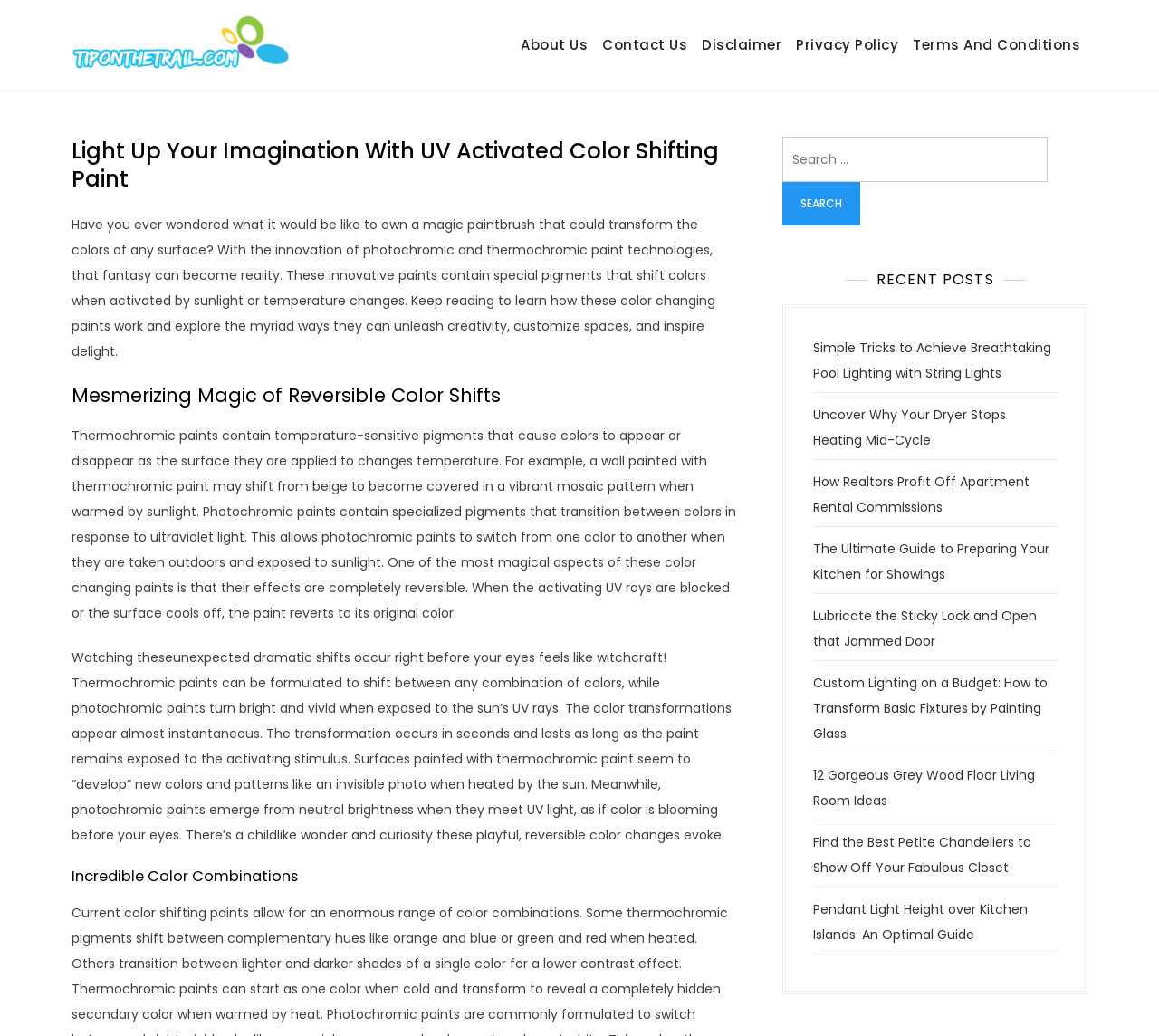Craft a detailed narrative of the webpage's structure and content.

This webpage is about "Light Up Your Imagination With UV Activated Color Shifting Paint" and explores the possibilities of photochromic and thermochromic paint technologies. At the top left corner, there is a logo and a link to "Tiponthetrail.com". Next to it, there is a header section with links to "About Us", "Contact Us", "Disclaimer", "Privacy Policy", and "Terms And Conditions".

Below the header section, there is a main content area with a heading "Light Up Your Imagination With UV Activated Color Shifting Paint". The main content is divided into several sections, each with its own heading. The first section describes the magic of reversible color shifts, explaining how thermochromic and photochromic paints work. The second section is about the mesmerizing magic of reversible color shifts, detailing how the paints change colors in response to temperature changes or UV light.

The third section discusses incredible color combinations, highlighting the possibilities of these color-changing paints. On the right side of the main content area, there is a search bar with a button labeled "Search". Below the search bar, there is a section titled "RECENT POSTS" with eight links to various articles, including "Simple Tricks to Achieve Breathtaking Pool Lighting with String Lights", "Uncover Why Your Dryer Stops Heating Mid-Cycle", and "12 Gorgeous Grey Wood Floor Living Room Ideas".